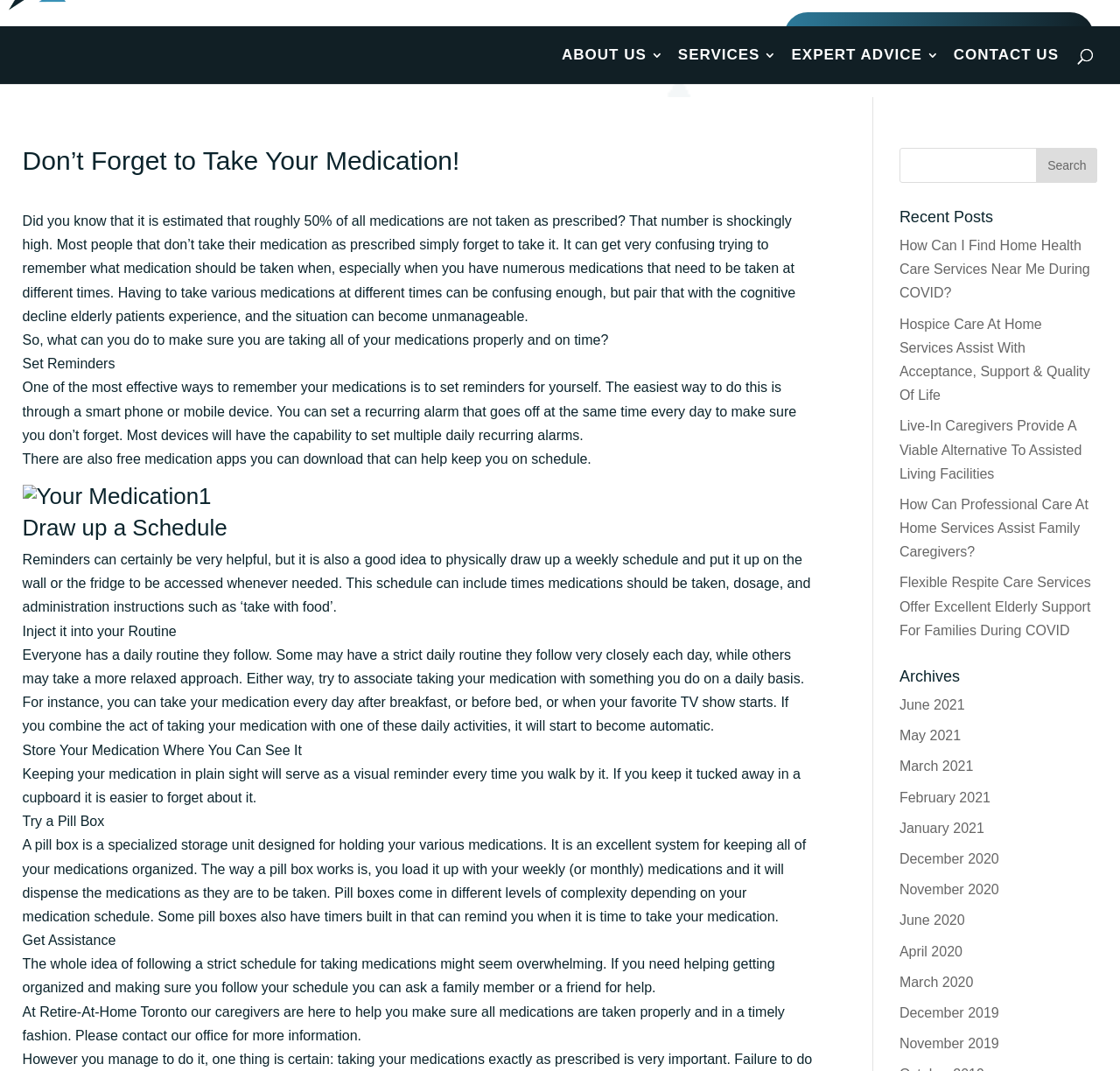Give an extensive and precise description of the webpage.

This webpage is about medication management and provides tips and advice on how to remember to take medications properly and on time. At the top of the page, there is a heading "Don't Forget to Take Your Medication!" followed by a brief introduction to the importance of taking medications as prescribed. 

Below the introduction, there are five links to different sections of the website, including "ABOUT US 3", "SERVICES 3", "EXPERT ADVICE 3", and "CONTACT US". To the right of these links, there is a search box with a search button.

The main content of the page is divided into sections, each with a heading and a brief description. The sections include "Set Reminders", "Draw up a Schedule", "Inject it into your Routine", "Store Your Medication Where You Can See It", "Try a Pill Box", and "Get Assistance". Each section provides a brief explanation and tips on how to implement the suggested strategy.

There is also a section titled "Your Medication1" with an image, and another section titled "Recent Posts" with links to five recent blog posts. Below the recent posts, there is a section titled "Archives" with links to monthly archives dating back to 2019.

At the bottom of the page, there is a link to request a free consultation and a phone number to call. Overall, the webpage is well-organized and easy to navigate, with clear headings and concise text.